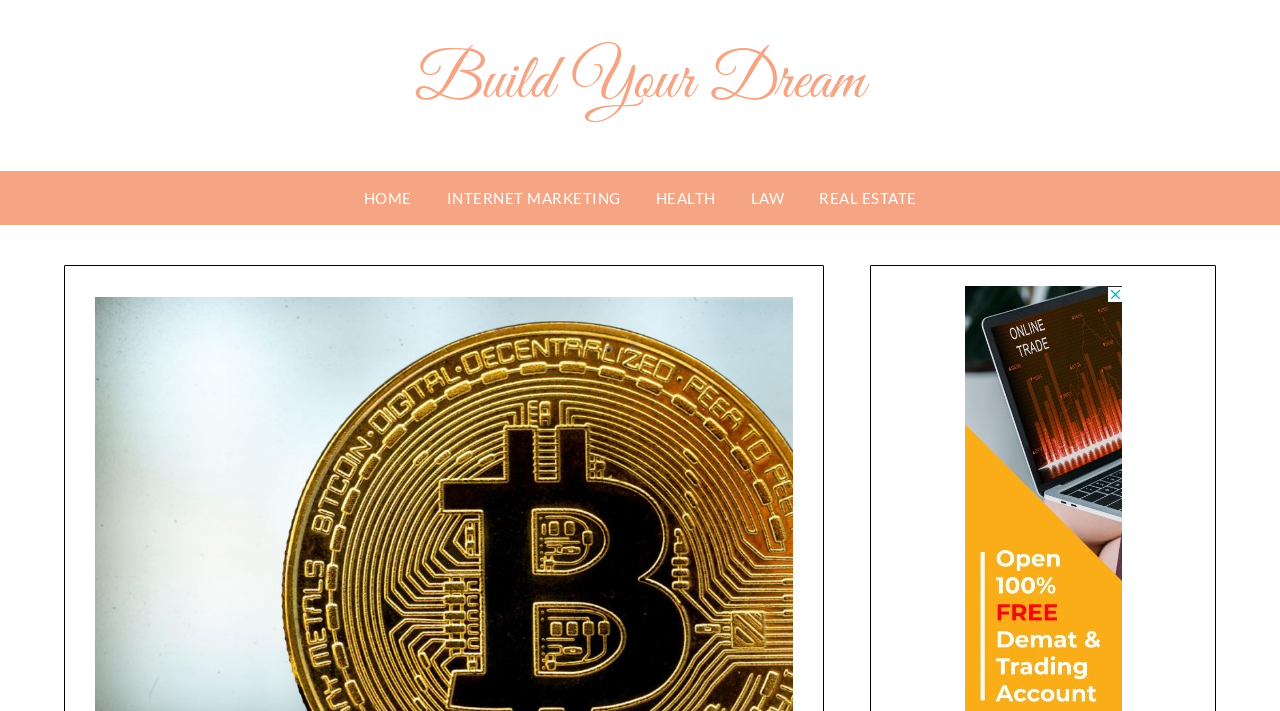Identify the bounding box coordinates for the UI element described as follows: "Home". Ensure the coordinates are four float numbers between 0 and 1, formatted as [left, top, right, bottom].

[0.271, 0.241, 0.334, 0.317]